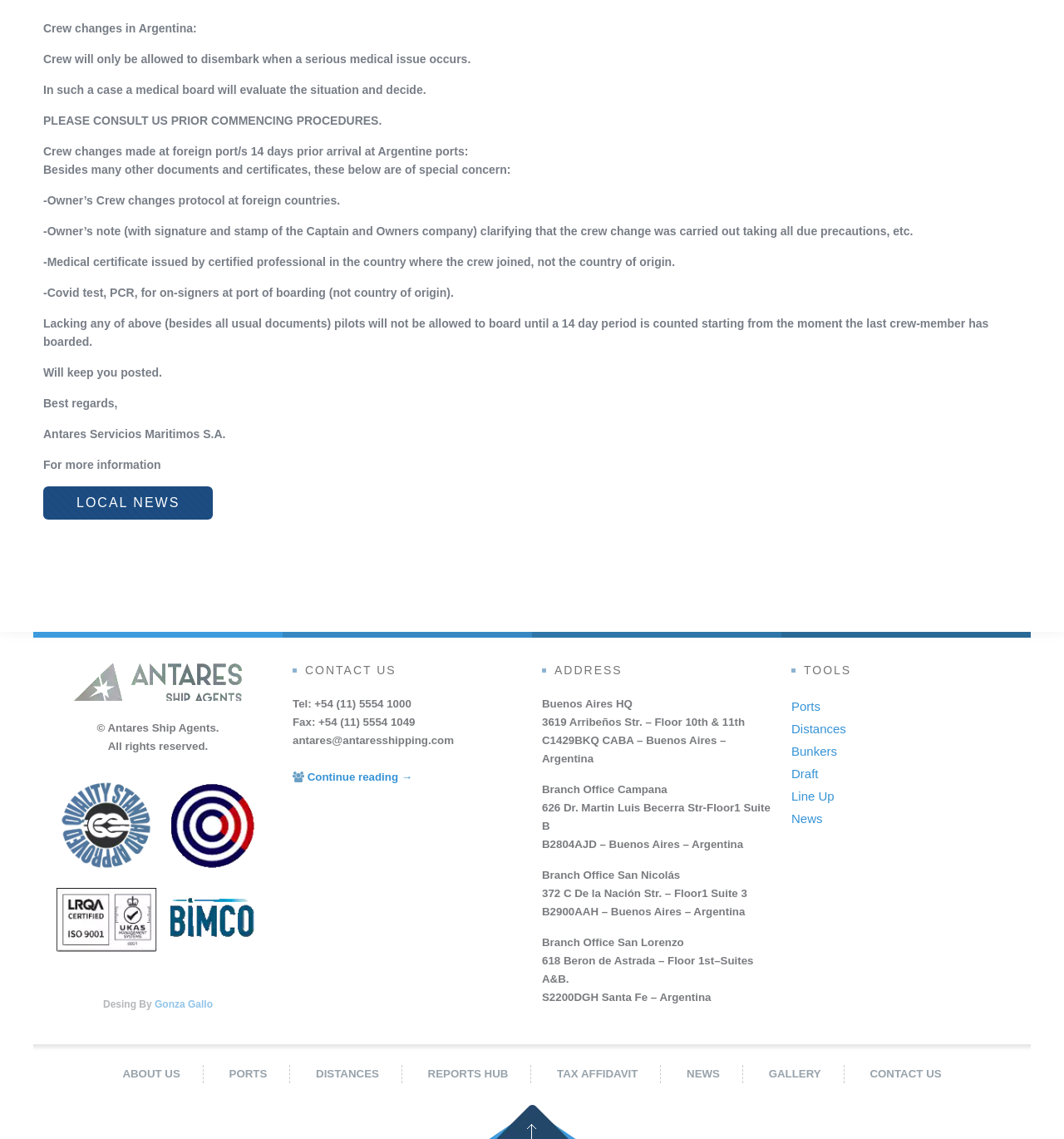Locate the bounding box coordinates of the element you need to click to accomplish the task described by this instruction: "Check 'NEWS'".

[0.632, 0.935, 0.69, 0.95]